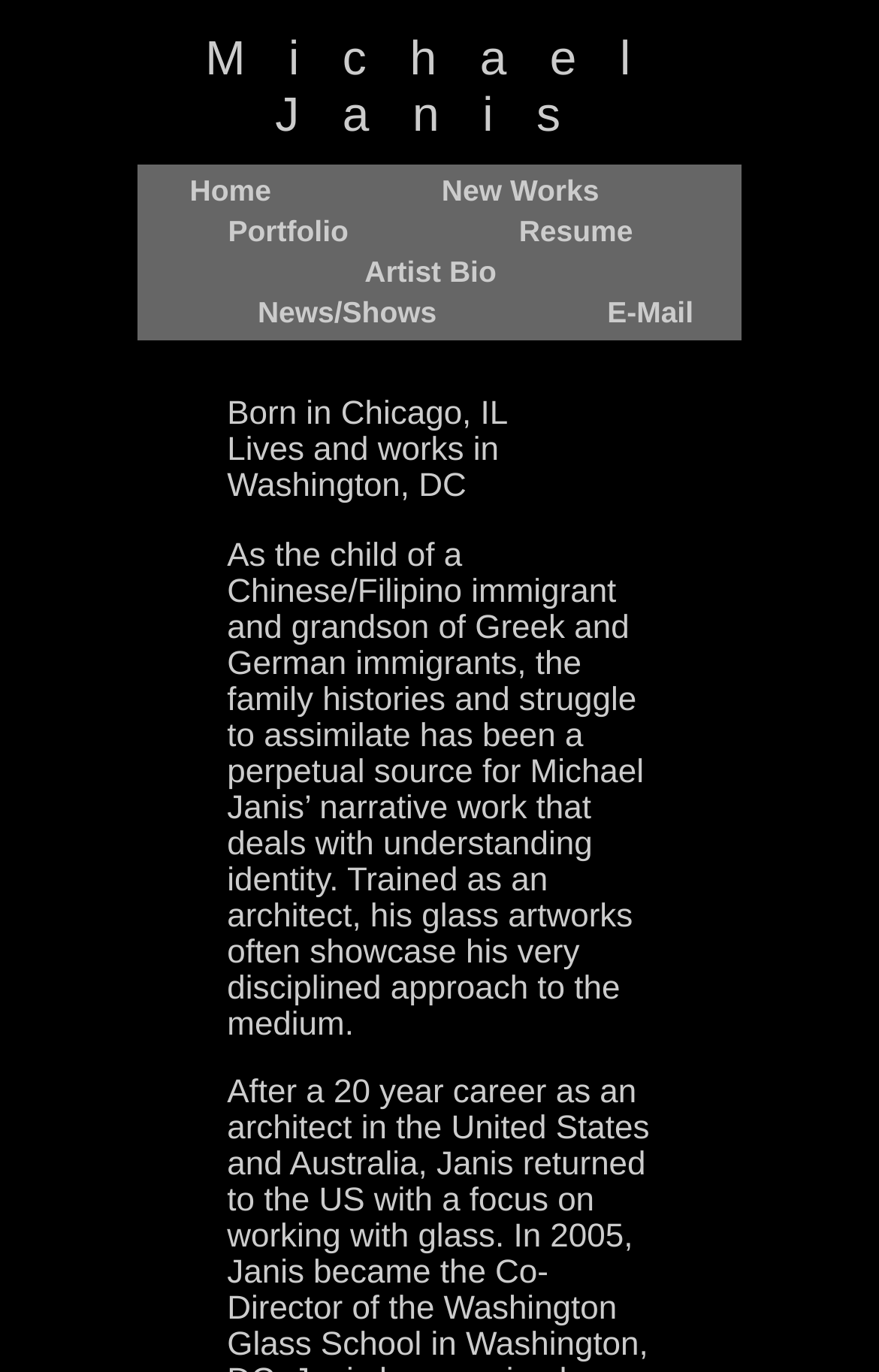Using the provided element description: "Artist Bio", identify the bounding box coordinates. The coordinates should be four floats between 0 and 1 in the order [left, top, right, bottom].

[0.415, 0.186, 0.565, 0.21]